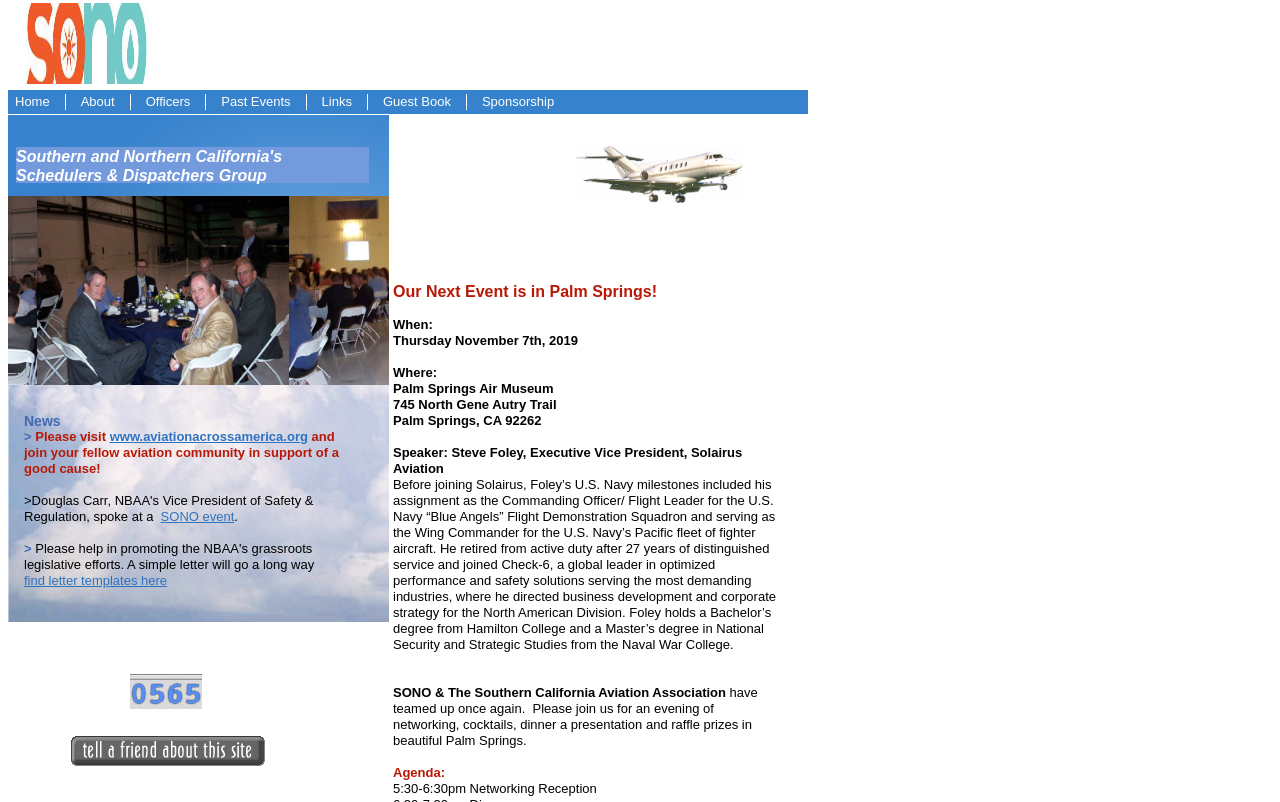Determine the bounding box coordinates for the HTML element described here: "find letter templates here".

[0.019, 0.714, 0.131, 0.733]